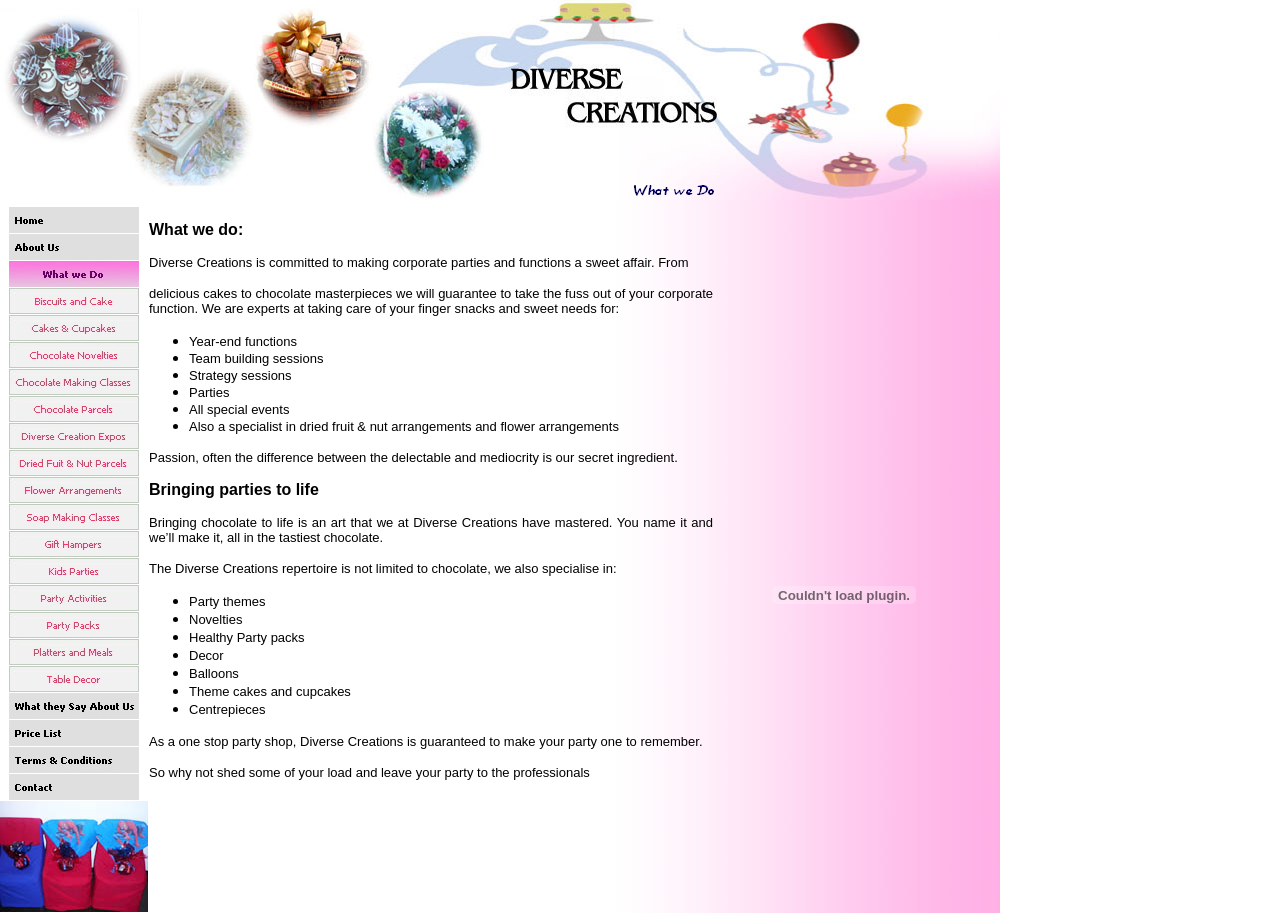Determine the bounding box coordinates of the element that should be clicked to execute the following command: "Click on Home".

[0.007, 0.227, 0.109, 0.255]